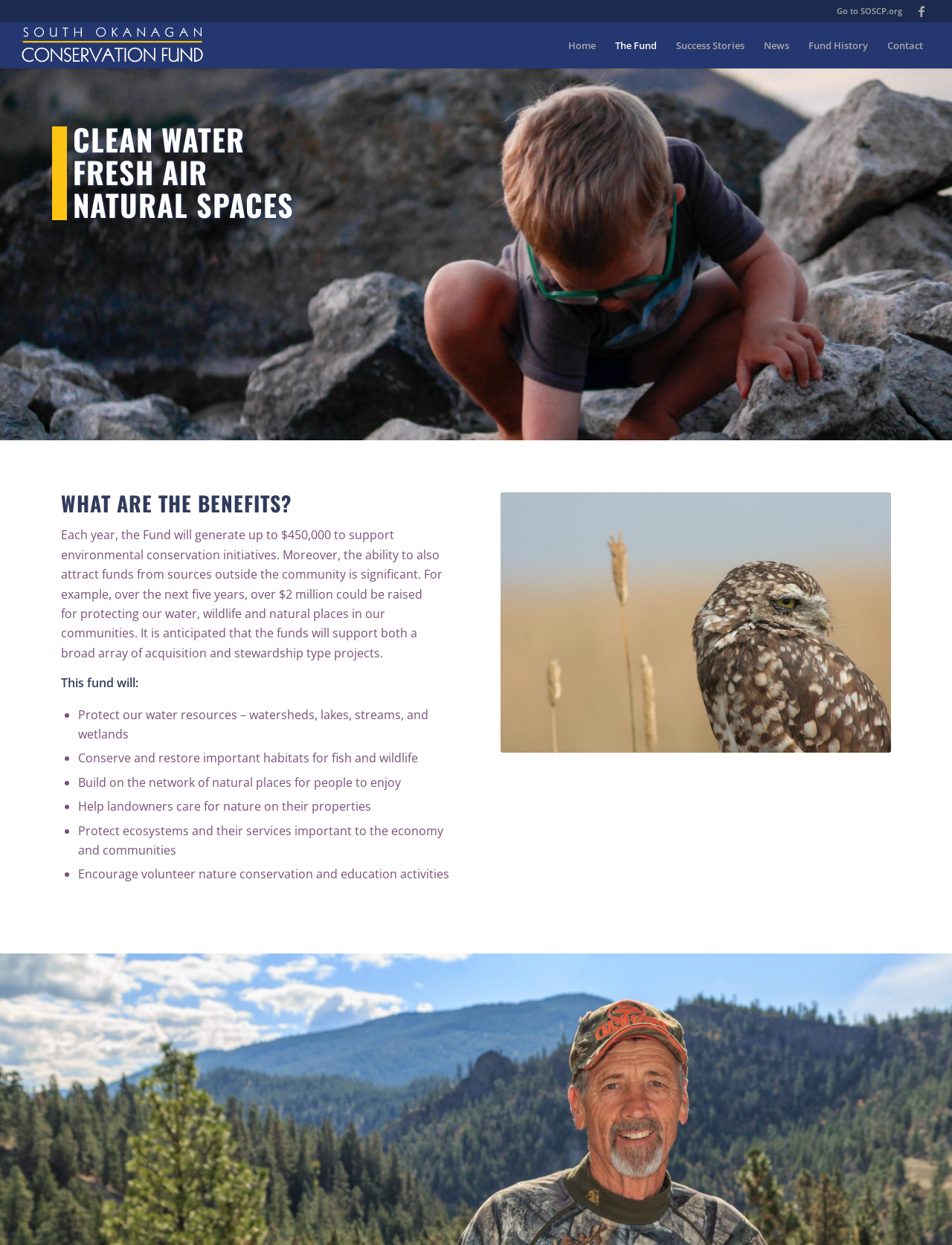Carefully examine the image and provide an in-depth answer to the question: What is the maximum amount of money the fund will generate each year?

I found the answer by reading the StaticText element that mentions 'Each year, the Fund will generate up to $450,000 to support environmental conservation initiatives.'